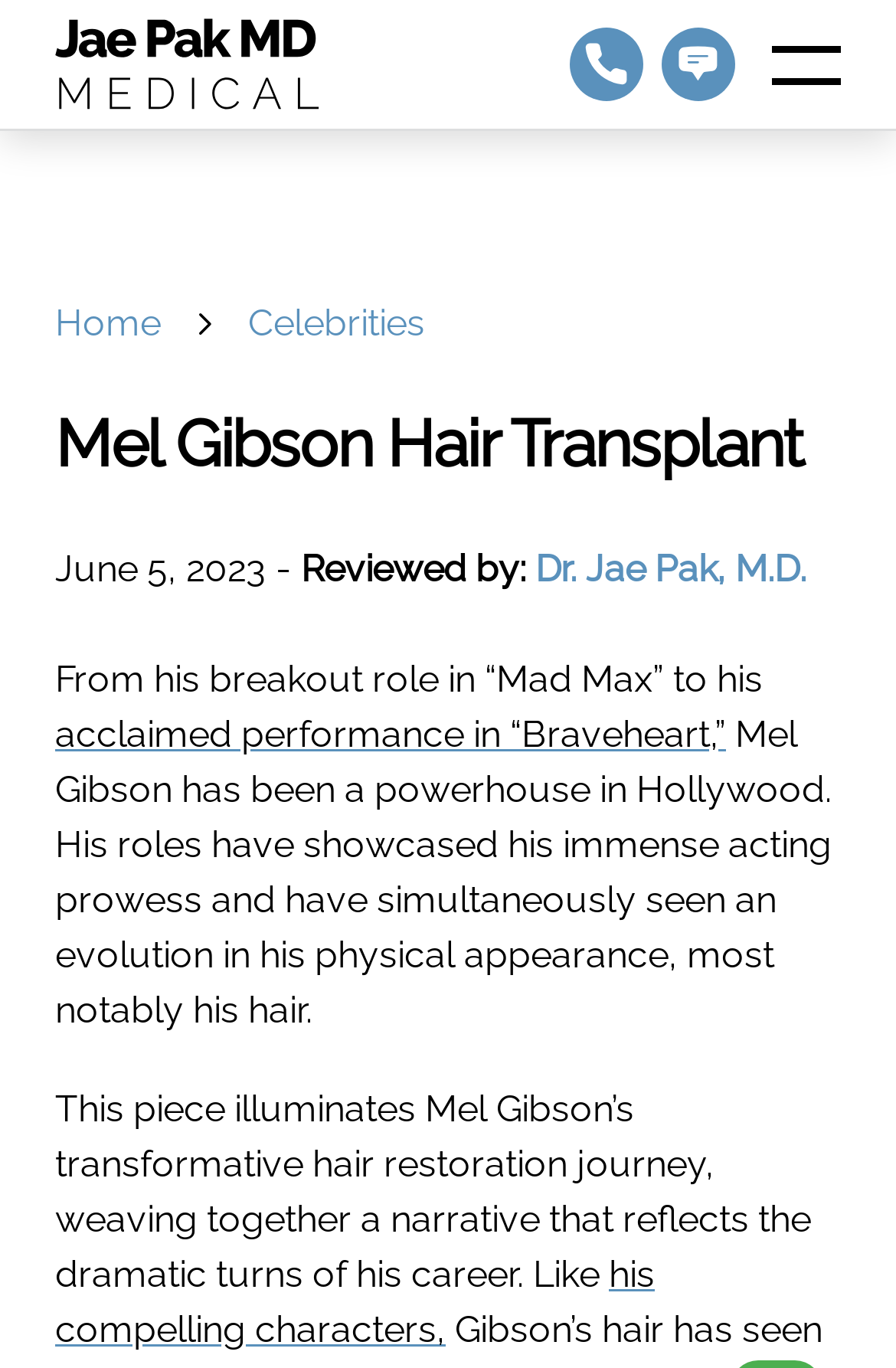What is the category of celebrities that Mel Gibson belongs to?
Answer with a single word or short phrase according to what you see in the image.

Celebrities